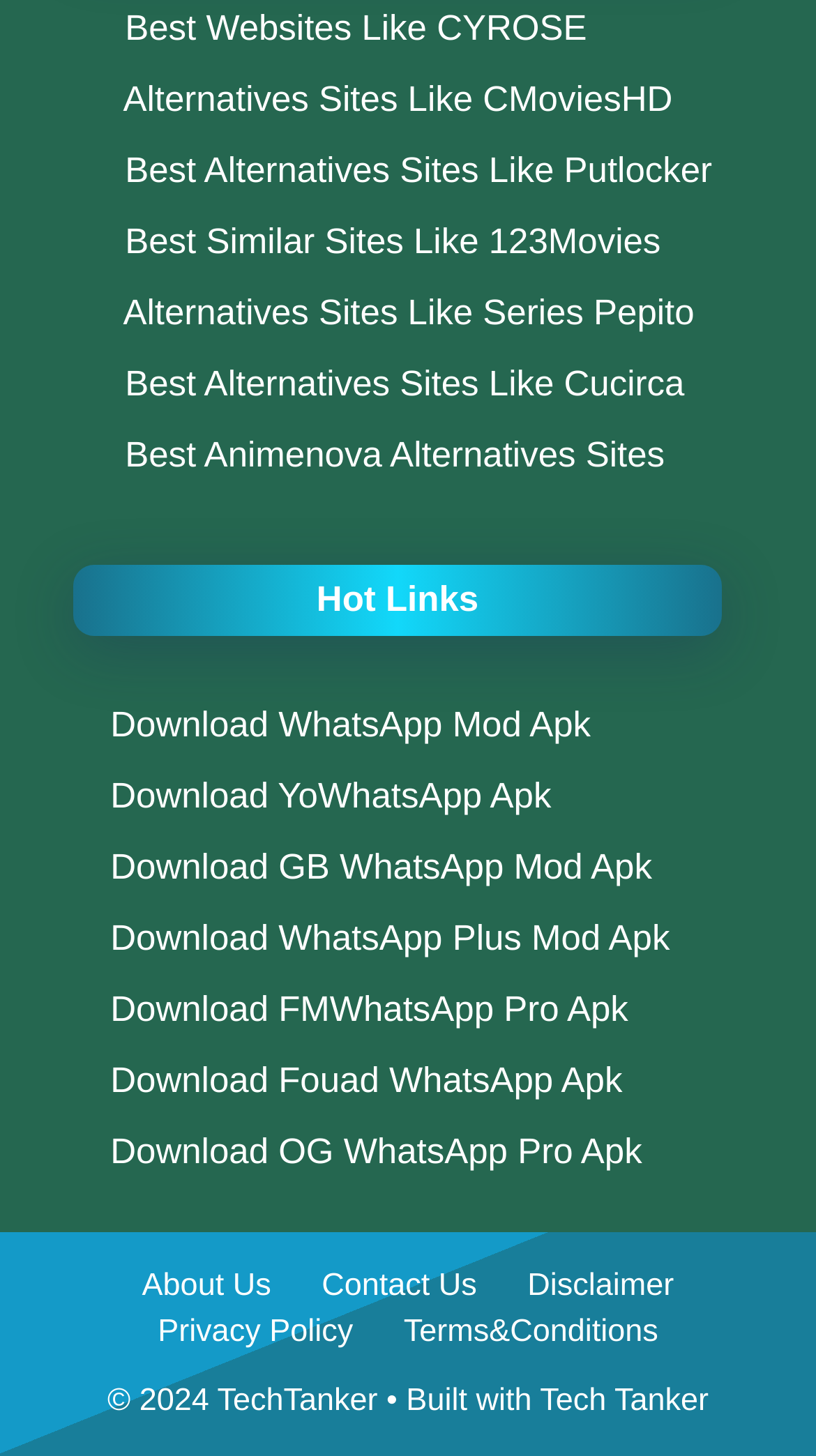What is the category of the links provided under 'Hot Links'?
Please answer the question as detailed as possible.

The links provided under 'Hot Links' are related to movie streaming websites, such as 'Best Alternatives Sites Like Putlocker' and 'Best Similar Sites Like 123Movies', indicating that the category of these links is movie streaming.